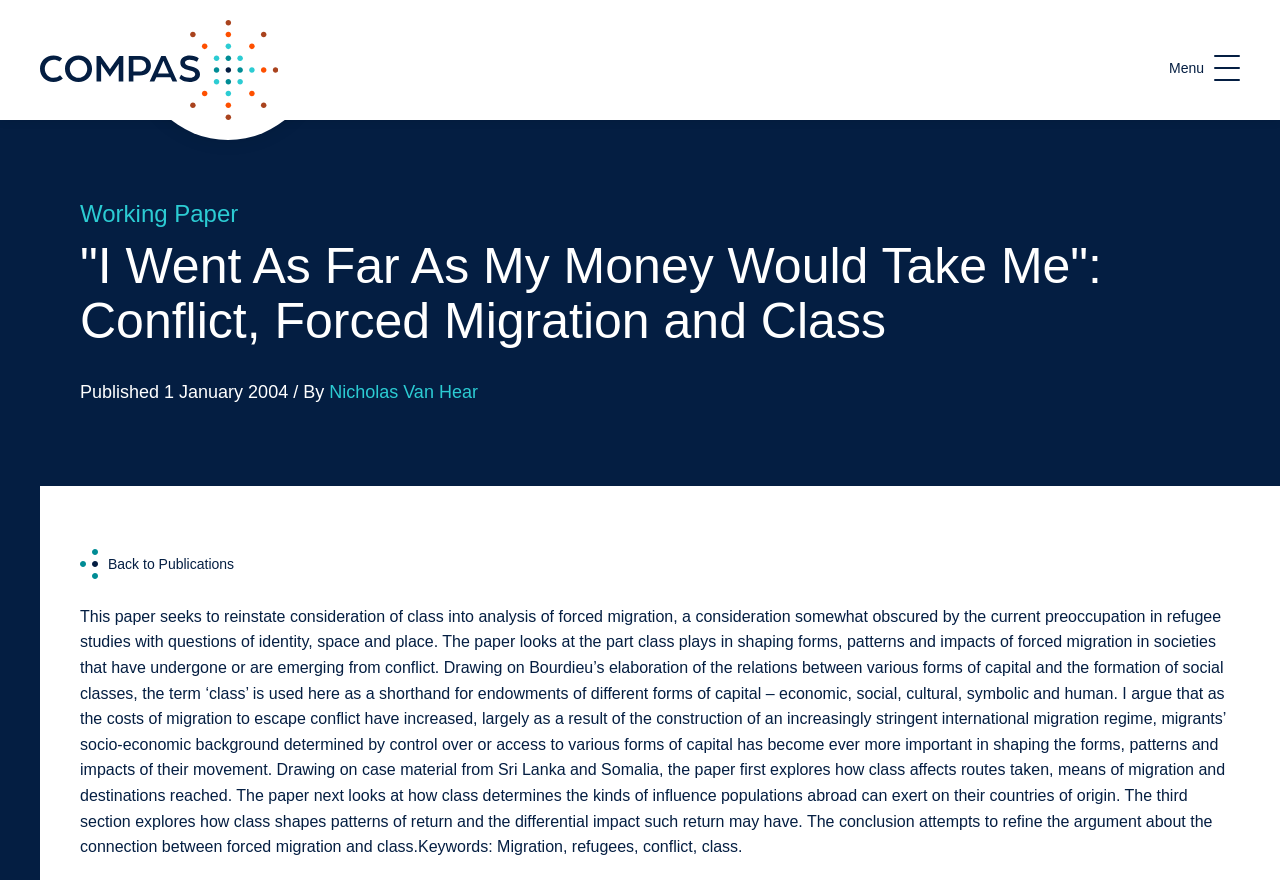For the given element description Accept, determine the bounding box coordinates of the UI element. The coordinates should follow the format (top-left x, top-left y, bottom-right x, bottom-right y) and be within the range of 0 to 1.

None